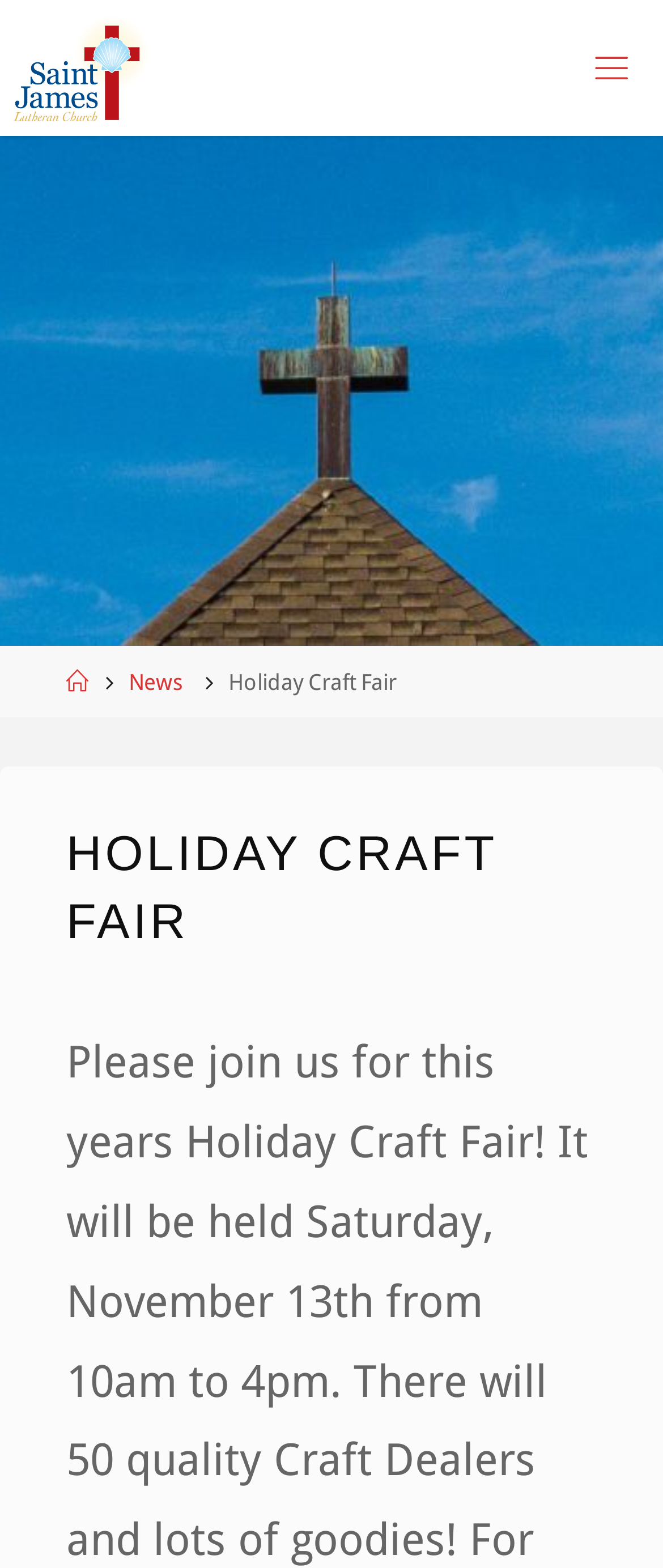Answer the following query with a single word or phrase:
How many navigation links are there?

3